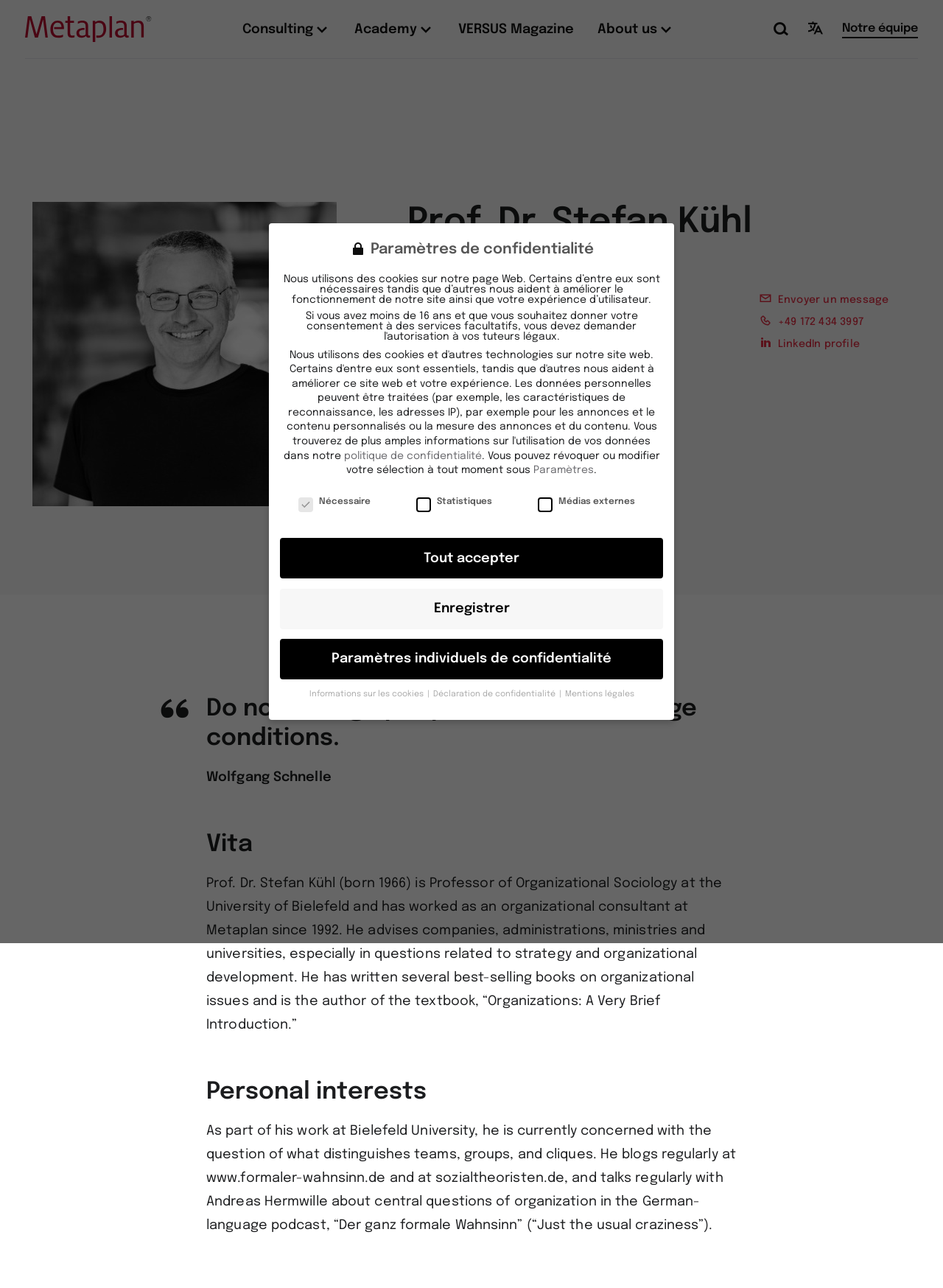Please extract the webpage's main title and generate its text content.

Prof. Dr. Stefan Kühl